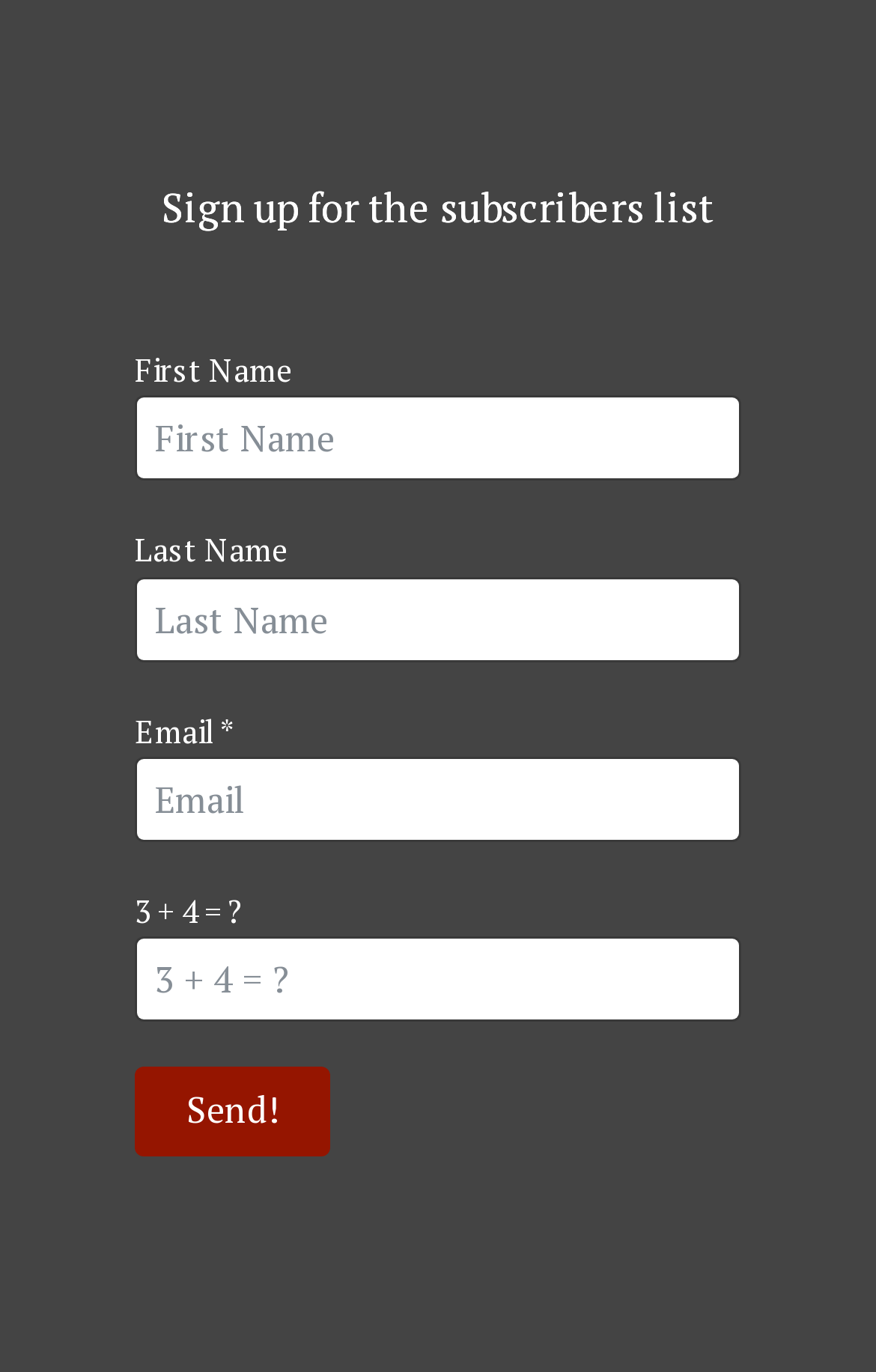Refer to the image and provide an in-depth answer to the question: 
What is the purpose of this webpage?

Based on the heading 'Sign up for the subscribers list' and the presence of input fields for First Name, Last Name, and Email, it appears that this webpage is designed for users to sign up for a subscribers list.